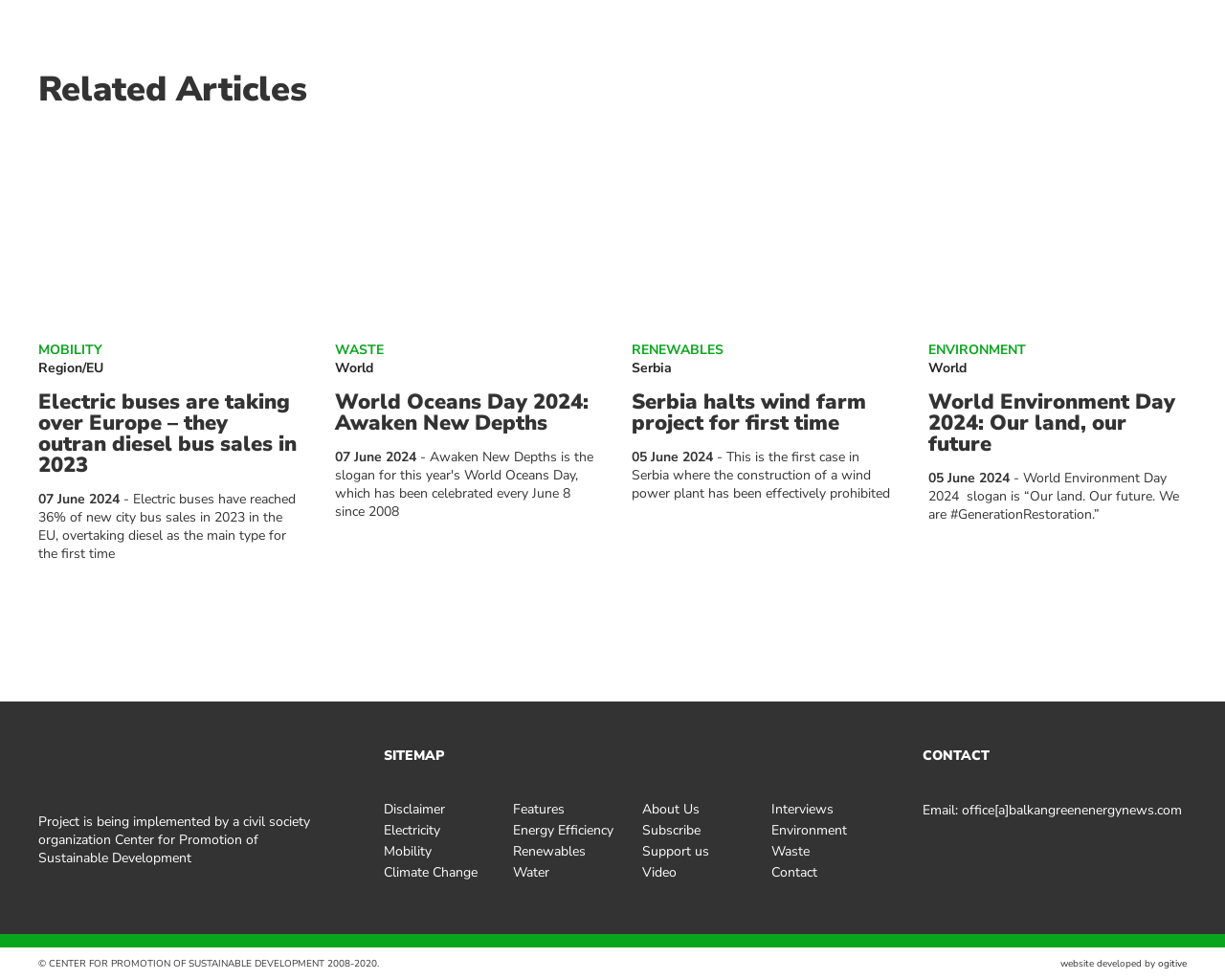Identify the bounding box coordinates for the region of the element that should be clicked to carry out the instruction: "Contact the organization". The bounding box coordinates should be four float numbers between 0 and 1, i.e., [left, top, right, bottom].

[0.753, 0.762, 0.808, 0.78]